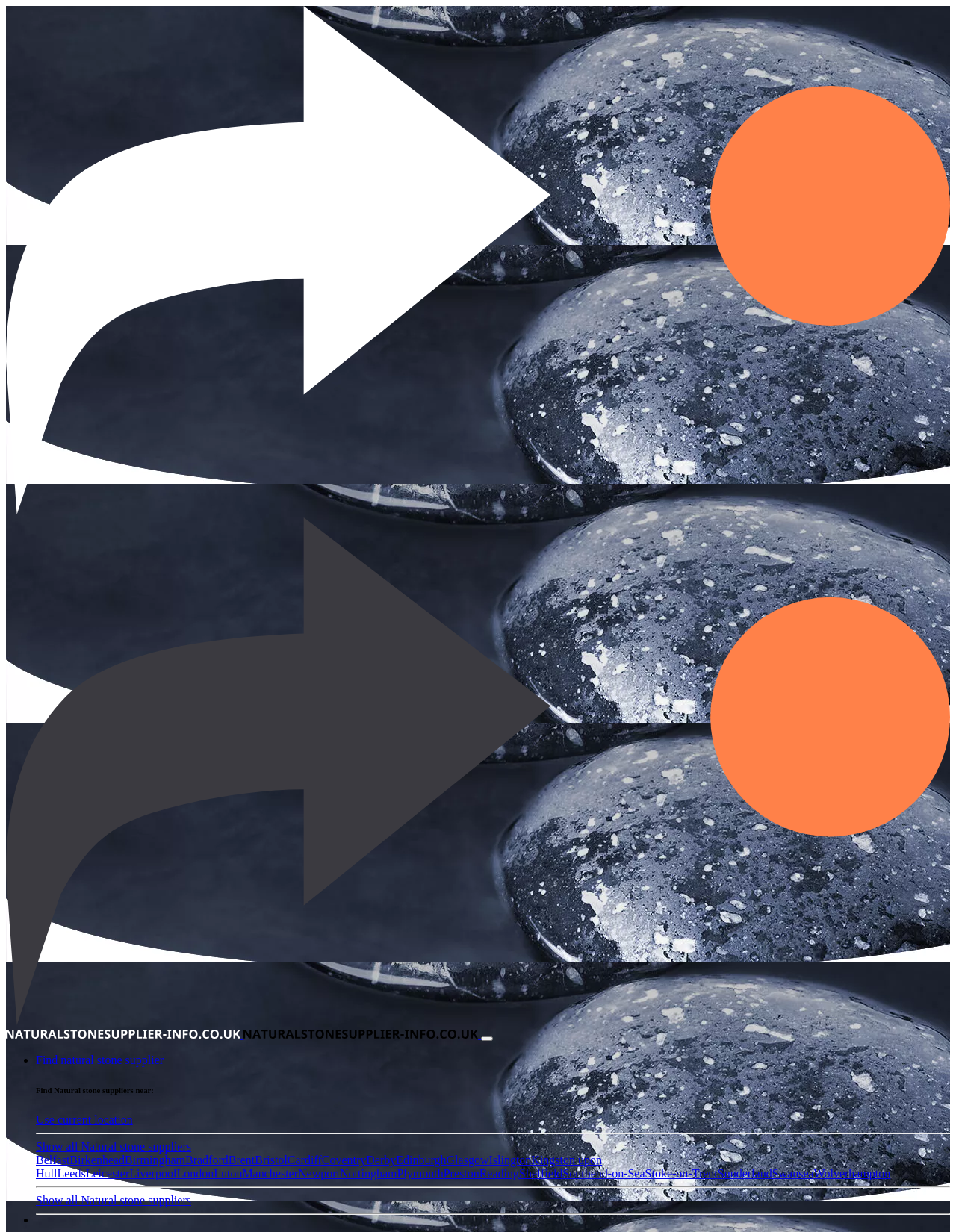What is the purpose of this webpage?
Please provide a comprehensive answer based on the details in the screenshot.

Based on the webpage's content, it appears to be a directory or search engine for finding natural stone suppliers, specifically those that offer marble in Chorley. The webpage provides a list of links to various locations, allowing users to find suppliers near them.